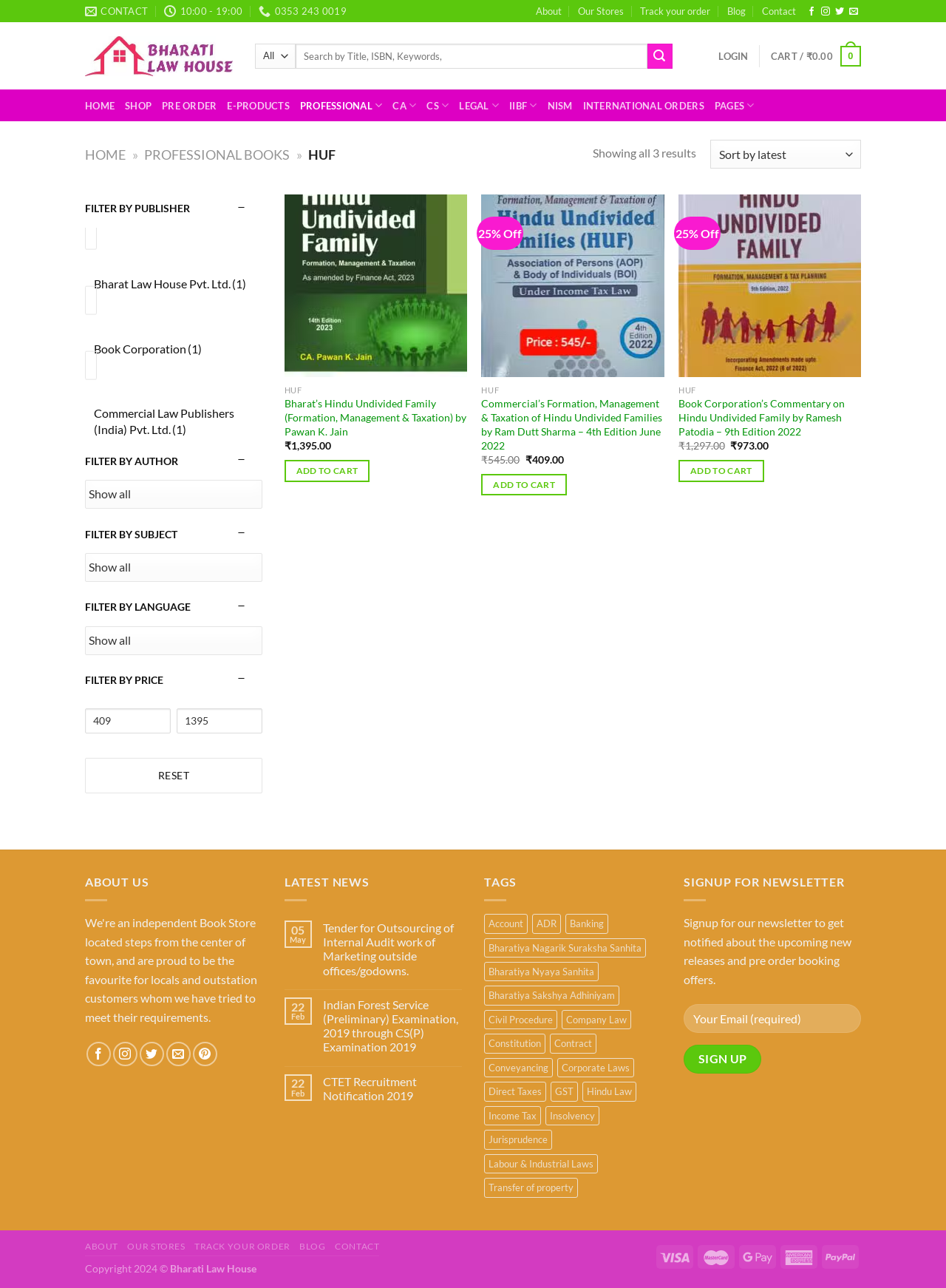Determine the bounding box coordinates for the area that should be clicked to carry out the following instruction: "View your cart".

[0.815, 0.028, 0.91, 0.06]